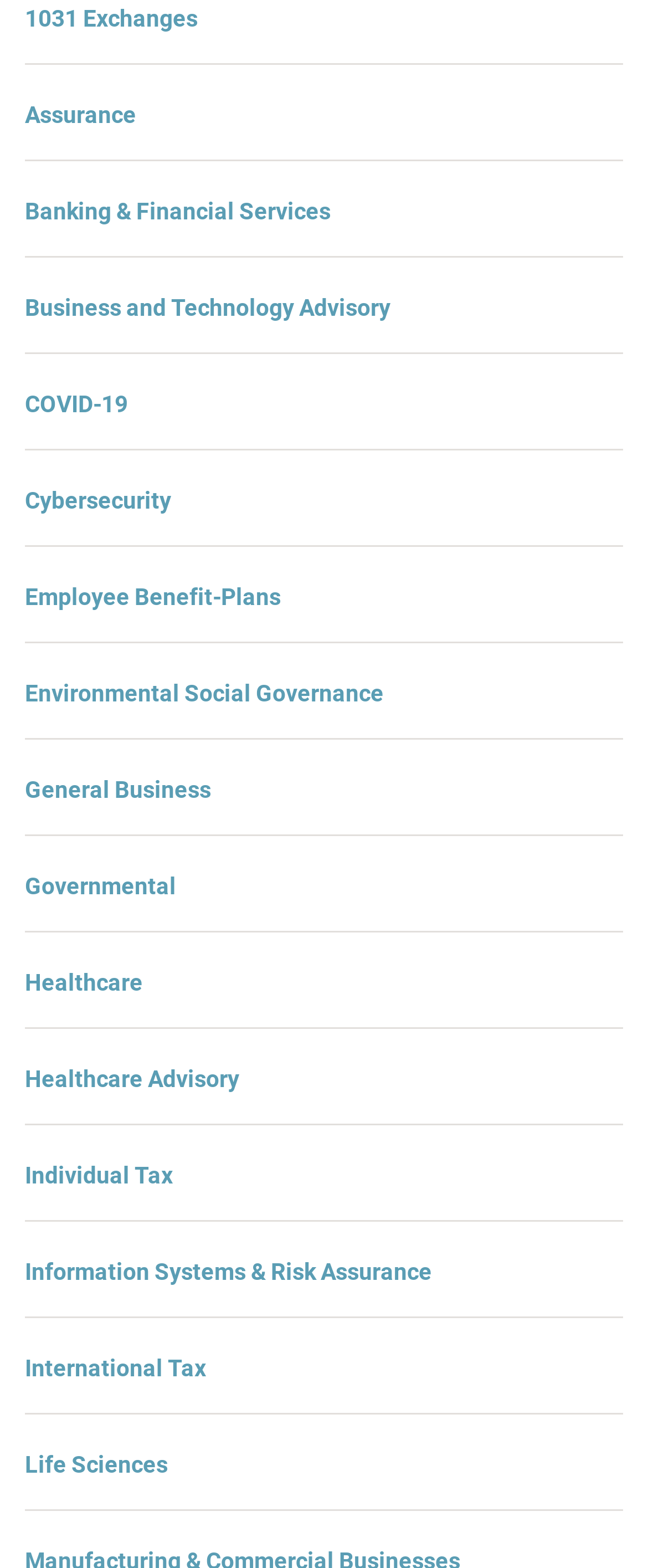Pinpoint the bounding box coordinates of the element to be clicked to execute the instruction: "Learn about Assurance".

[0.038, 0.064, 0.21, 0.081]